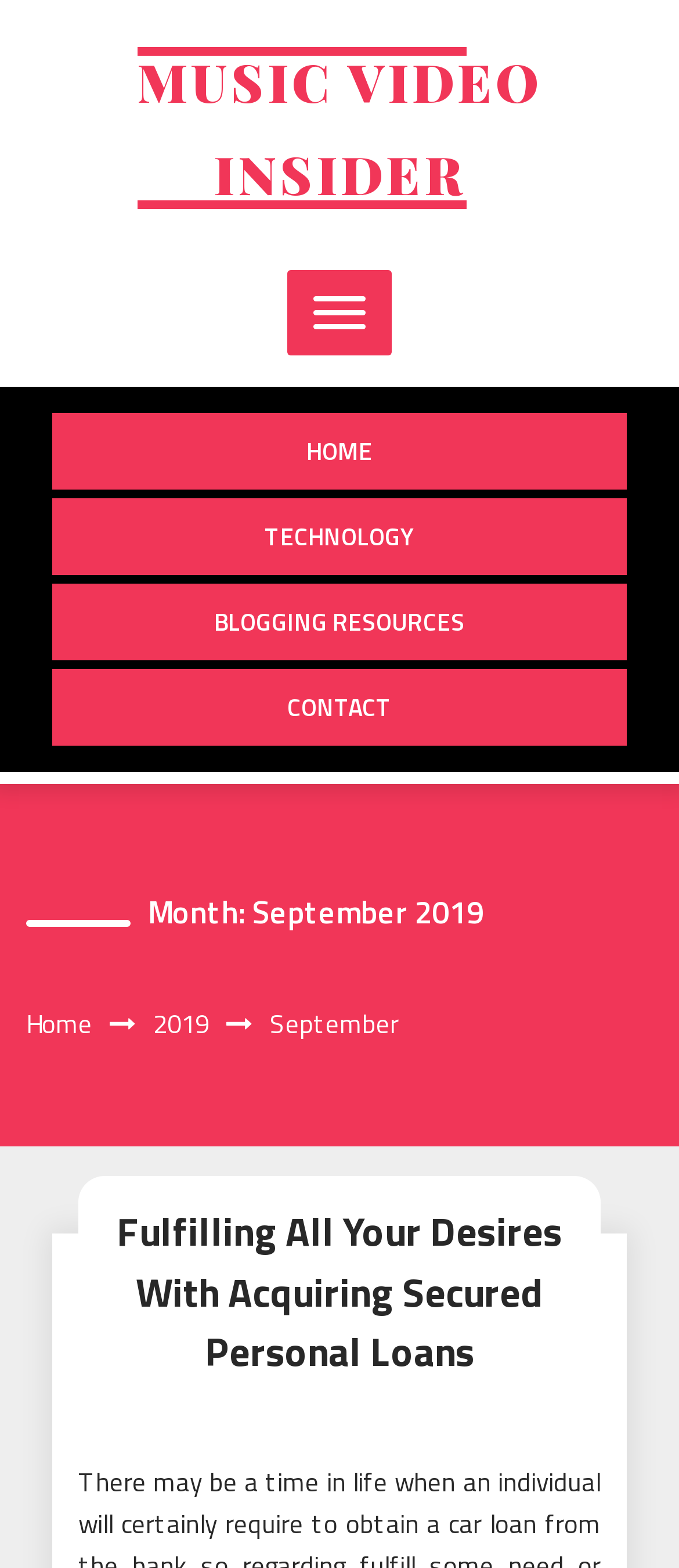Identify the bounding box coordinates of the clickable region to carry out the given instruction: "click on MUSIC VIDEO INSIDER".

[0.201, 0.03, 0.799, 0.133]